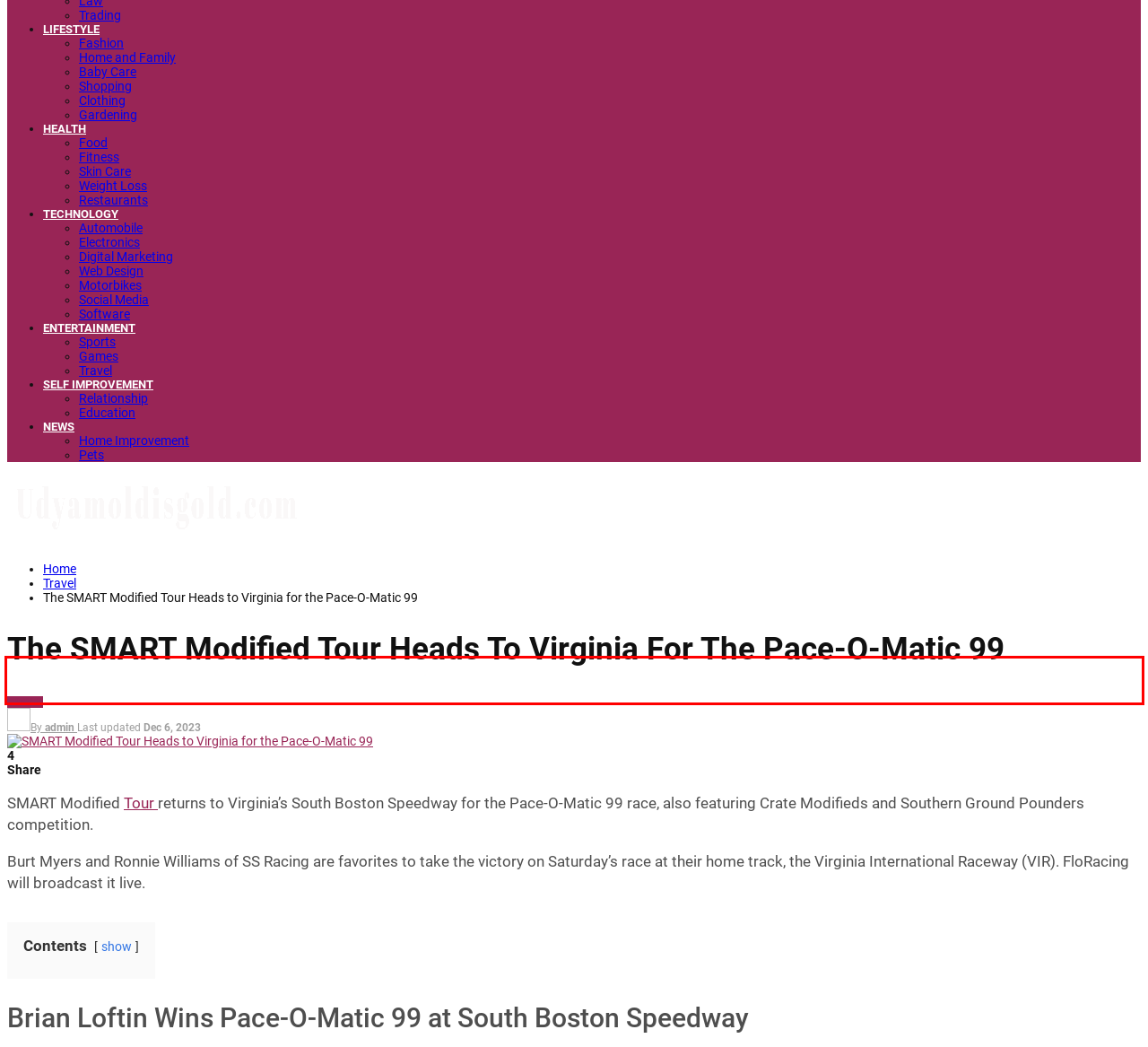Within the screenshot of the webpage, there is a red rectangle. Please recognize and generate the text content inside this red bounding box.

Burt Myers and Ronnie Williams of SS Racing are favorites to take the victory on Saturday’s race at their home track, the Virginia International Raceway (VIR). FloRacing will broadcast it live.